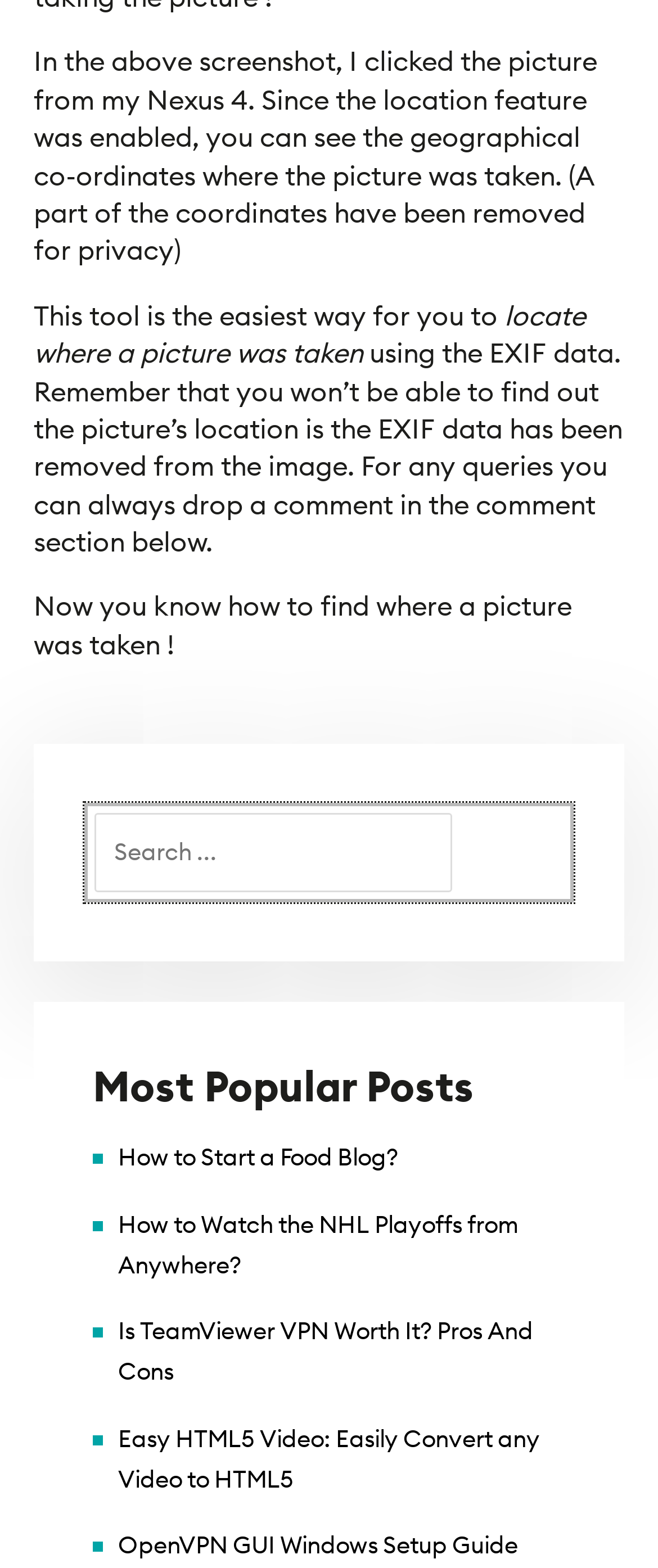Using the information in the image, could you please answer the following question in detail:
What is the purpose of the search box?

The search box is used to search for something on the website. The search box has a button labeled 'Search' and a text input field, indicating that it is used for searching purposes.